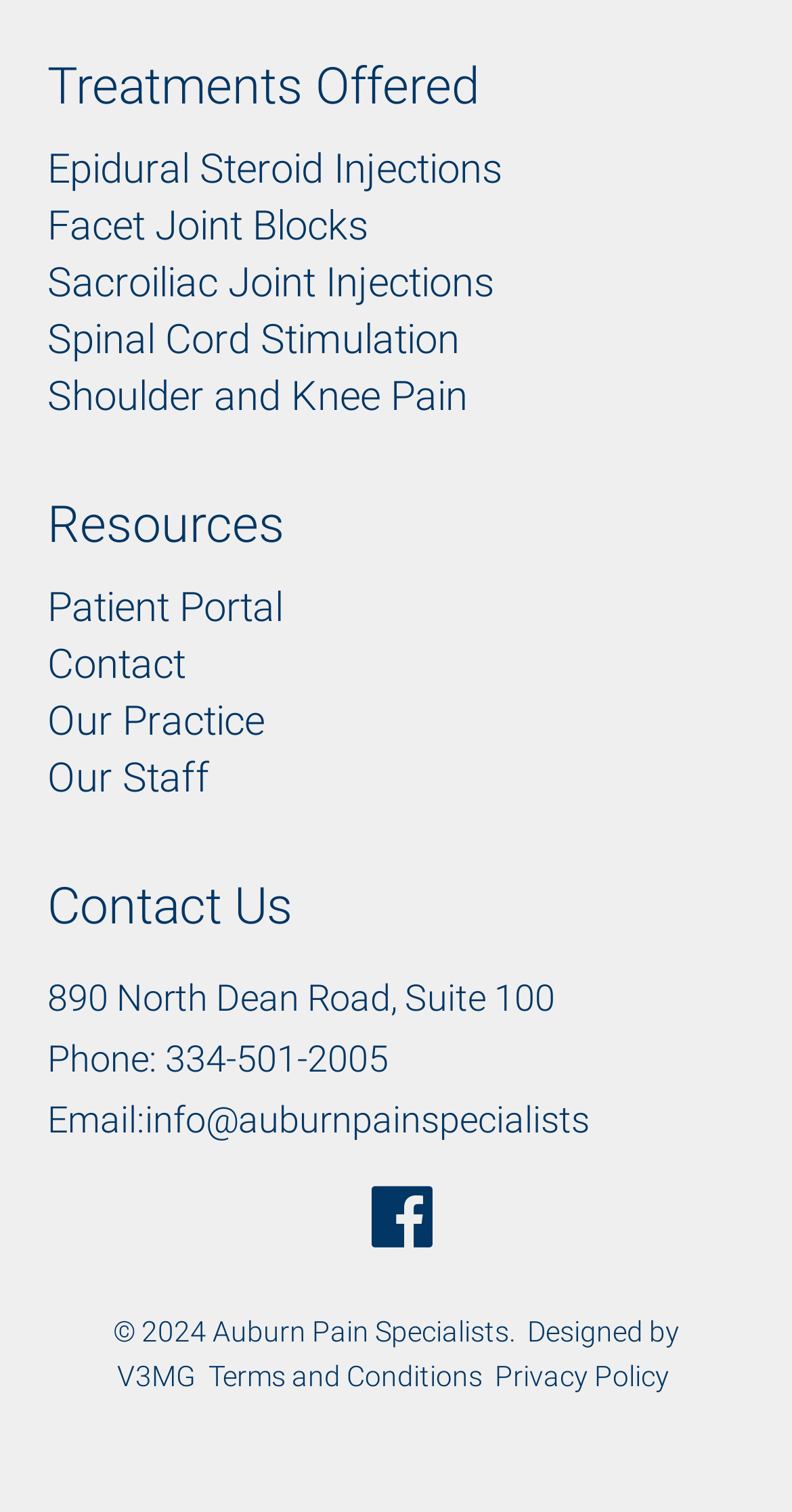How can I contact Auburn Pain Specialists?
Using the visual information, respond with a single word or phrase.

Phone or Email